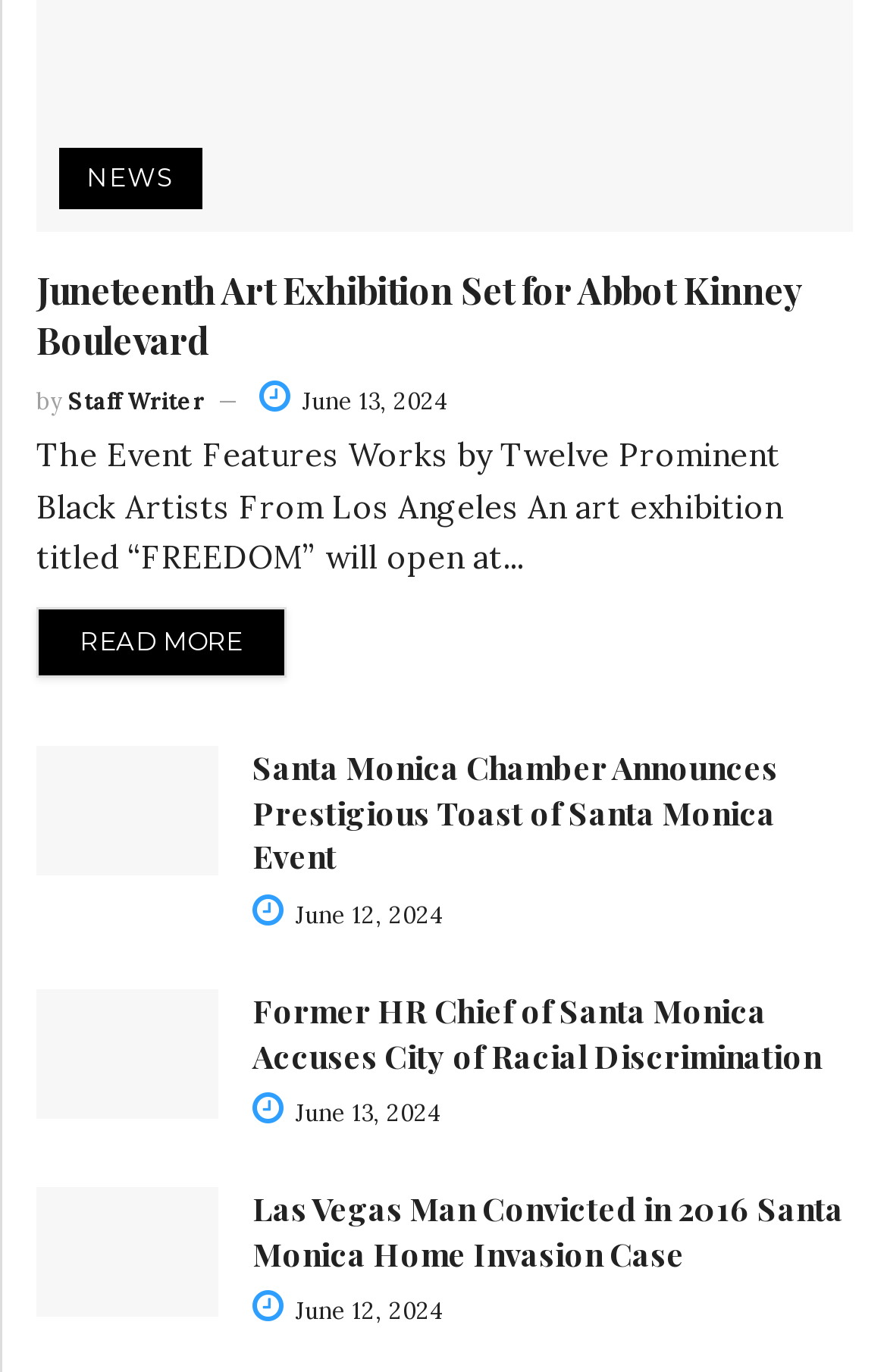Identify the bounding box coordinates for the UI element described as: "June 13, 2024". The coordinates should be provided as four floats between 0 and 1: [left, top, right, bottom].

[0.292, 0.282, 0.505, 0.304]